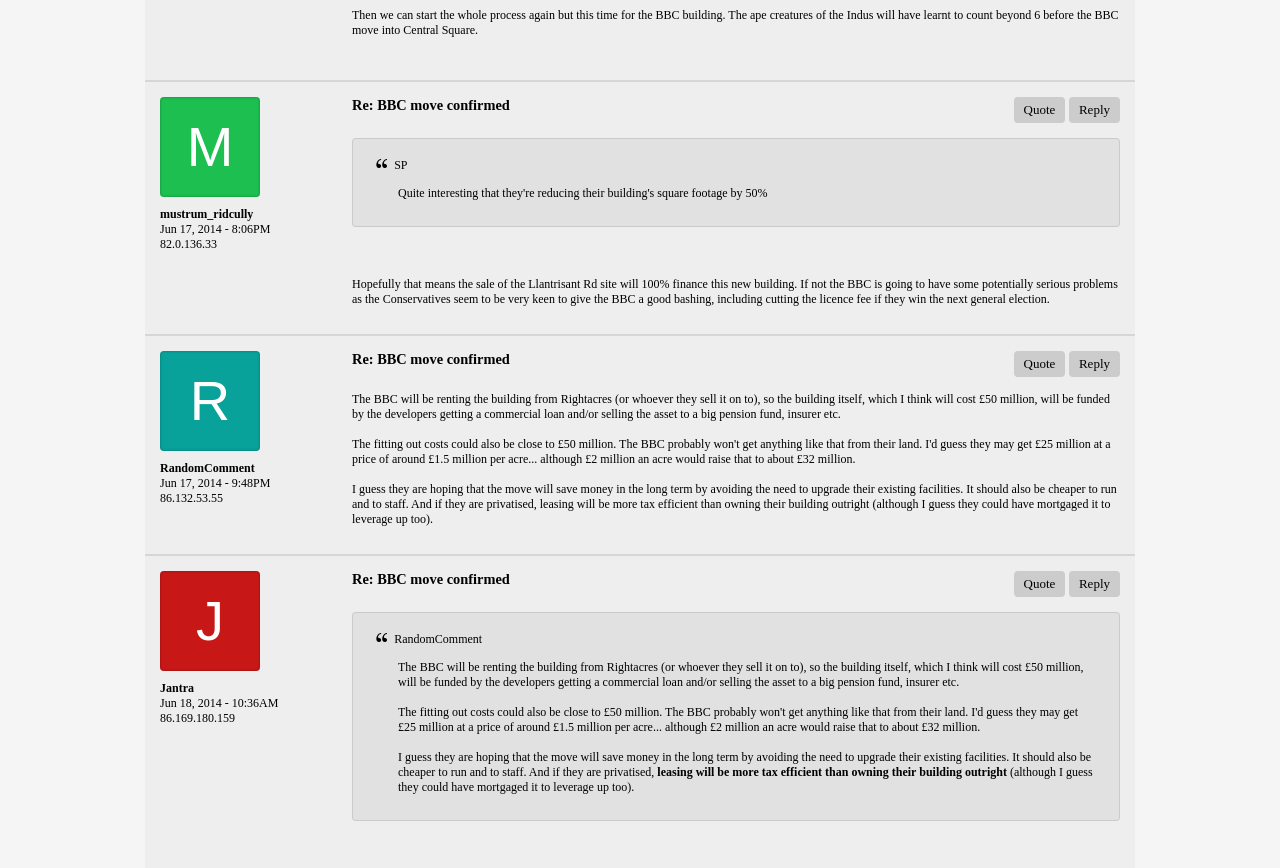Locate the bounding box coordinates of the area that needs to be clicked to fulfill the following instruction: "Quote a message". The coordinates should be in the format of four float numbers between 0 and 1, namely [left, top, right, bottom].

[0.792, 0.112, 0.832, 0.142]